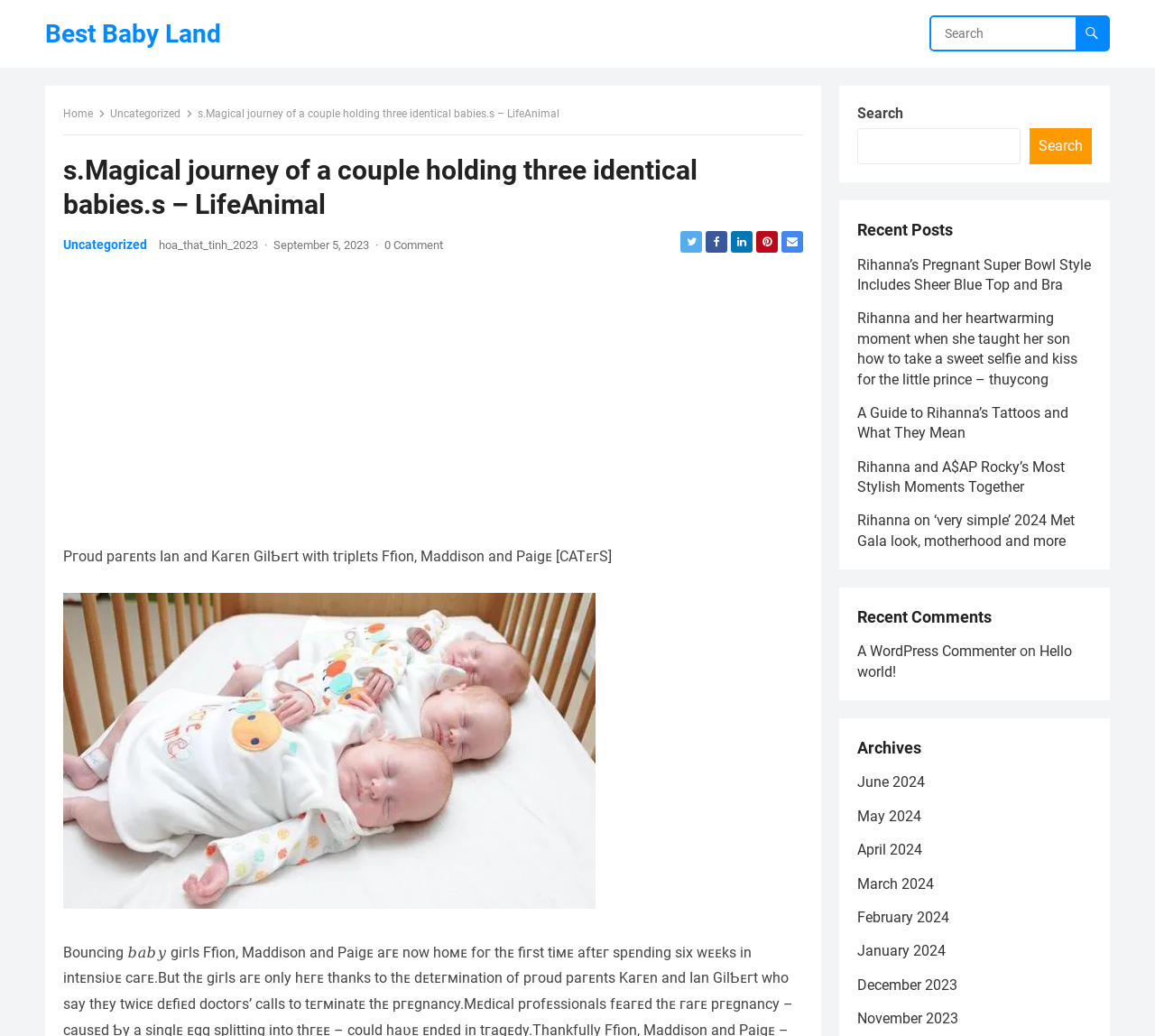Can you determine the bounding box coordinates of the area that needs to be clicked to fulfill the following instruction: "Search for something"?

[0.806, 0.017, 0.959, 0.048]